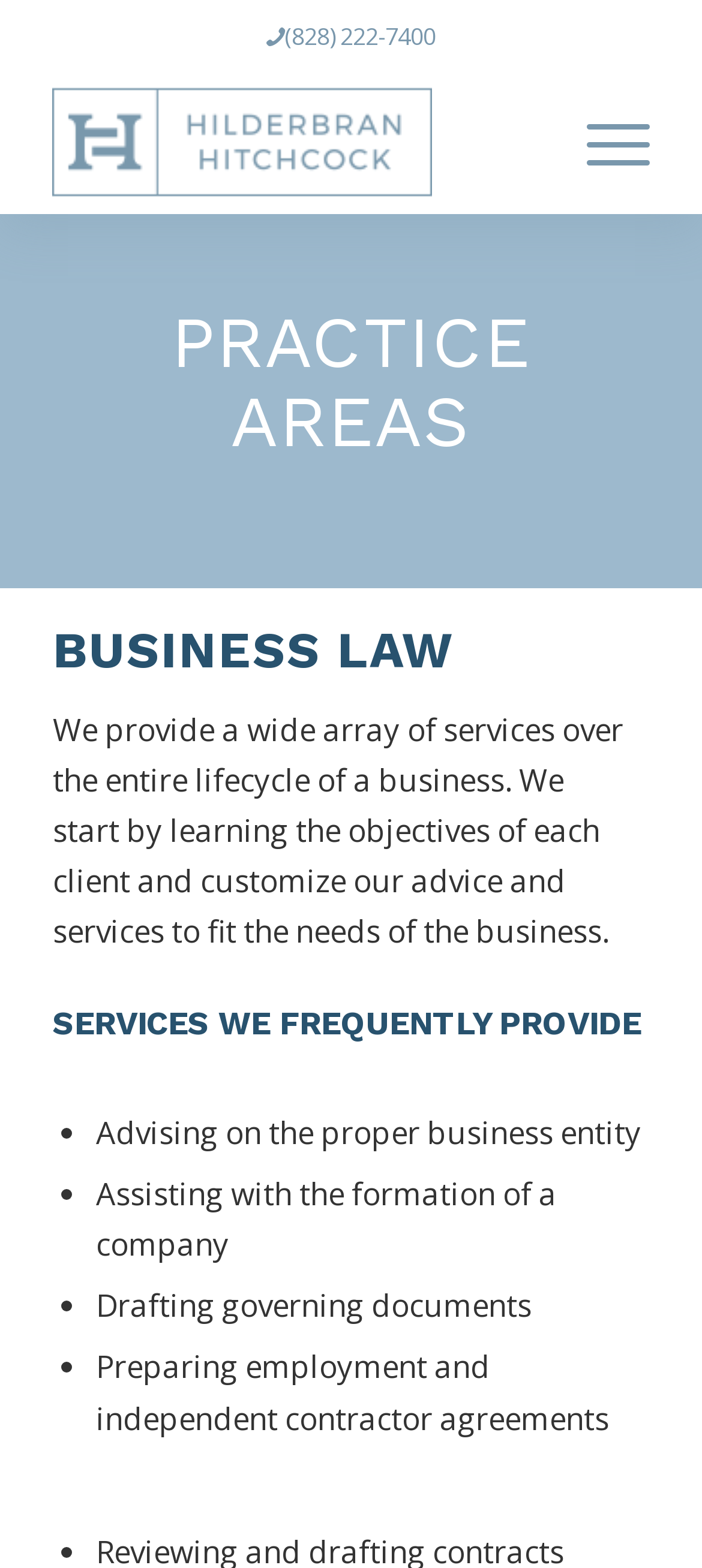Find the UI element described as: "Menu" and predict its bounding box coordinates. Ensure the coordinates are four float numbers between 0 and 1, [left, top, right, bottom].

[0.784, 0.045, 0.925, 0.137]